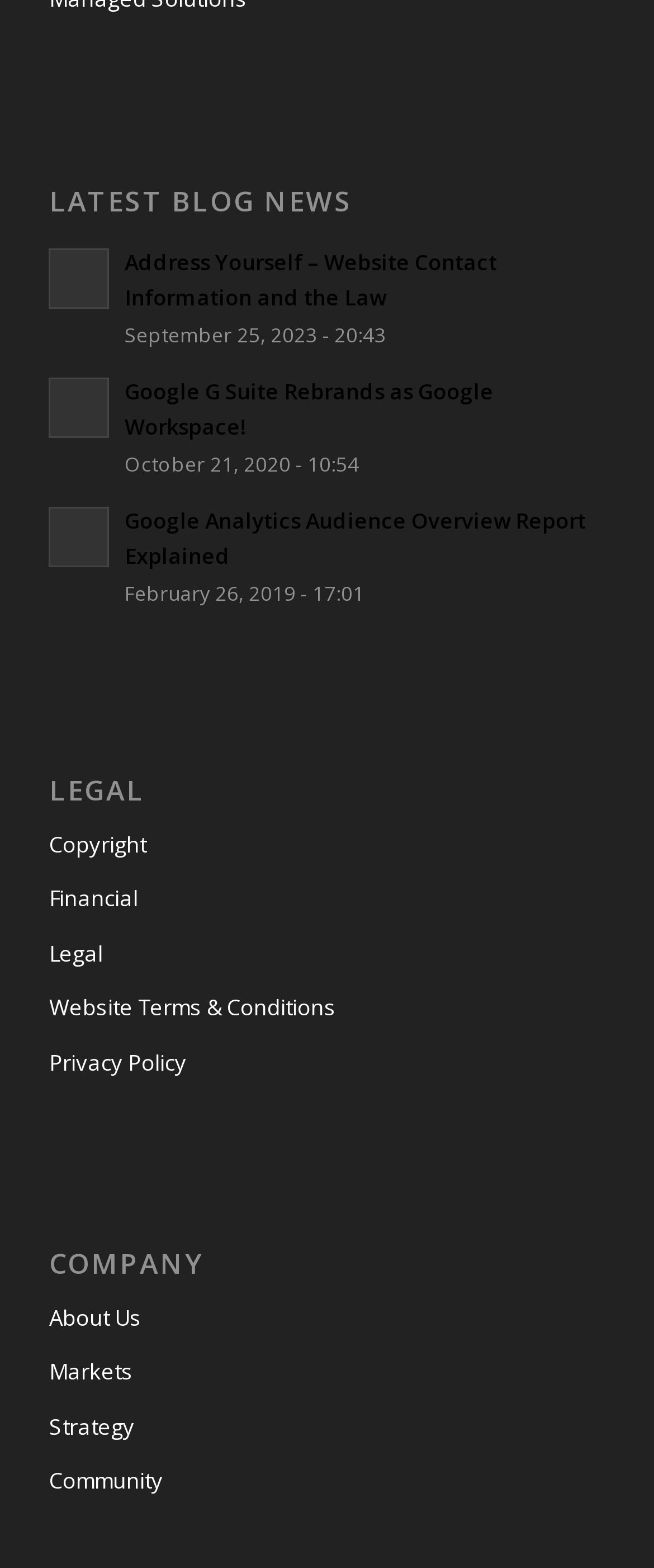Find the UI element described as: "Website Terms & Conditions" and predict its bounding box coordinates. Ensure the coordinates are four float numbers between 0 and 1, [left, top, right, bottom].

[0.075, 0.626, 0.925, 0.661]